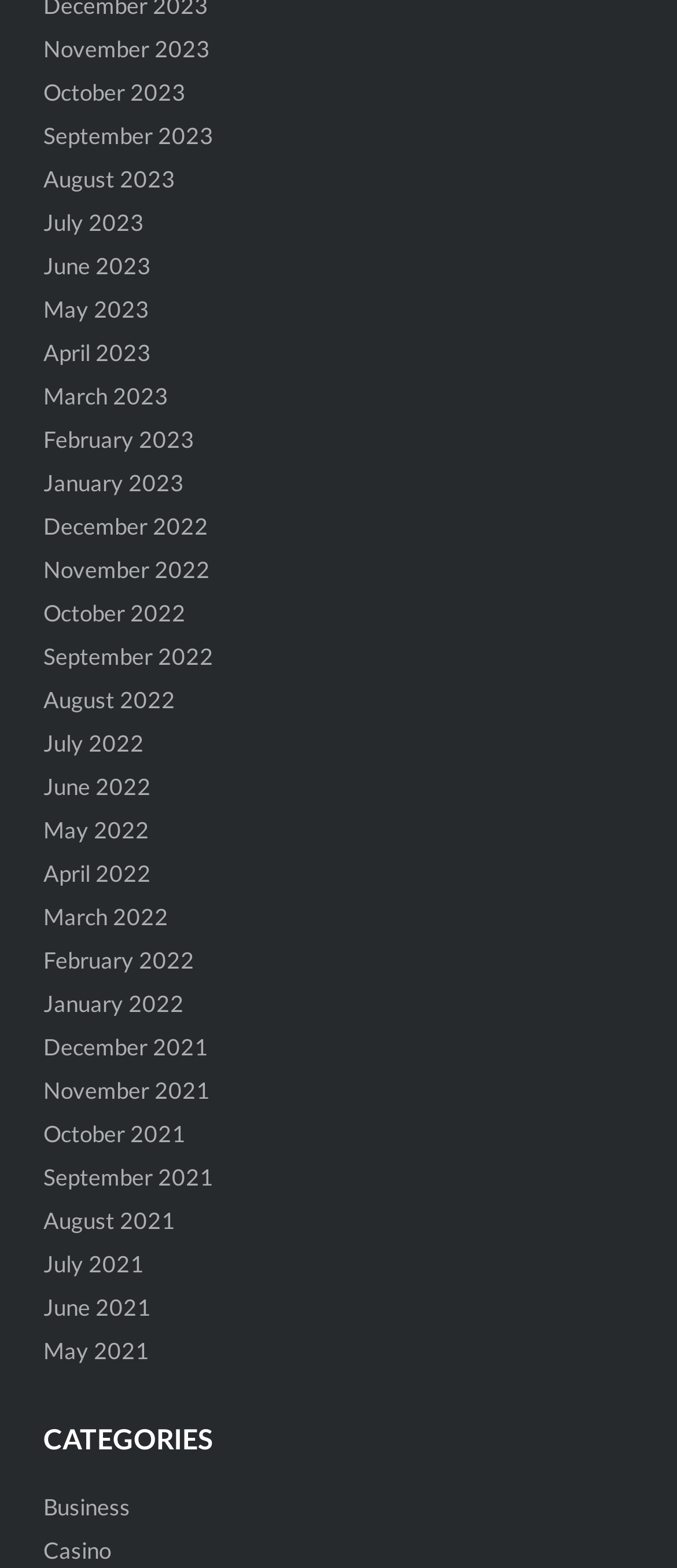Locate the bounding box of the user interface element based on this description: "Hutto".

None